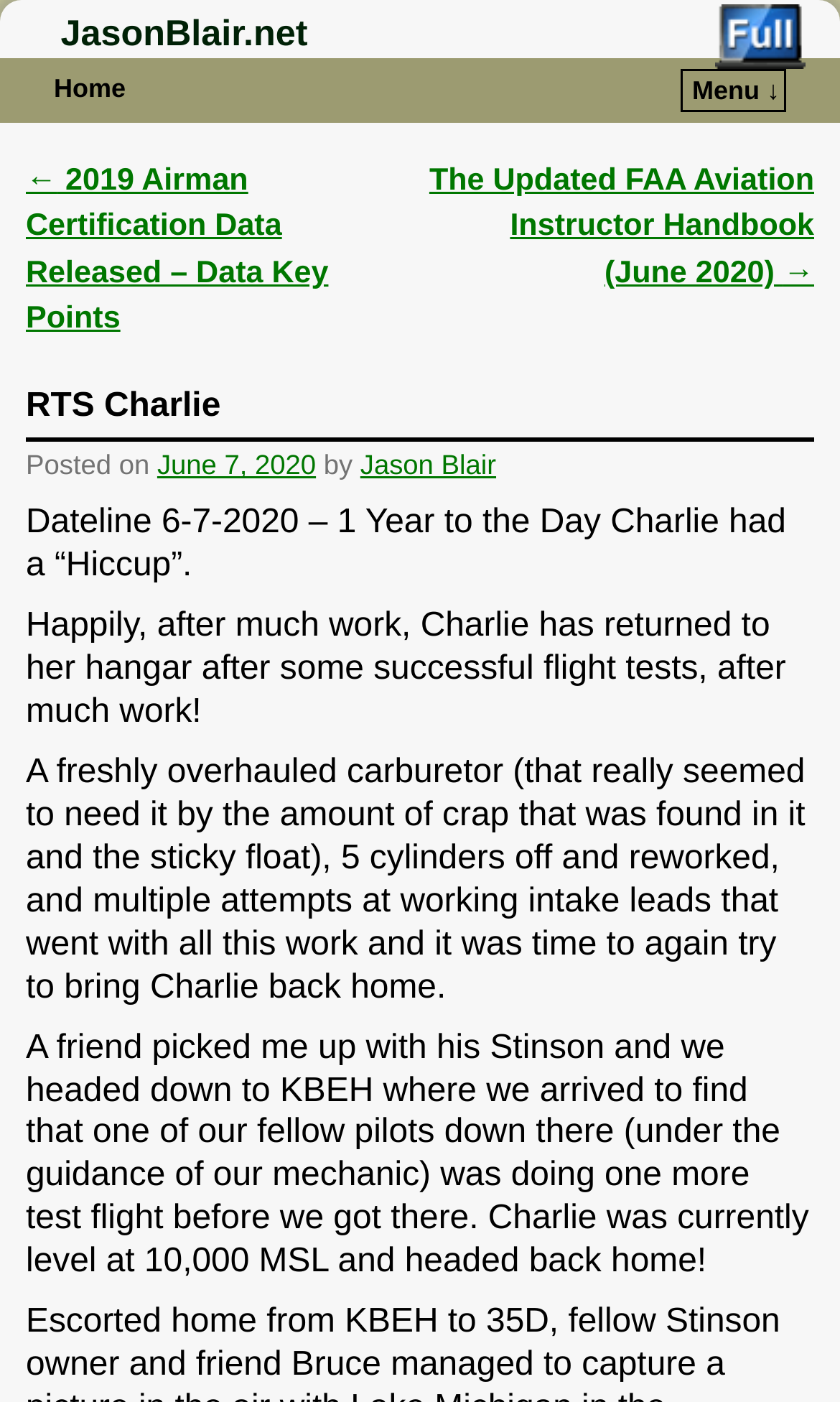Determine the bounding box coordinates for the region that must be clicked to execute the following instruction: "read previous post".

[0.031, 0.117, 0.391, 0.24]